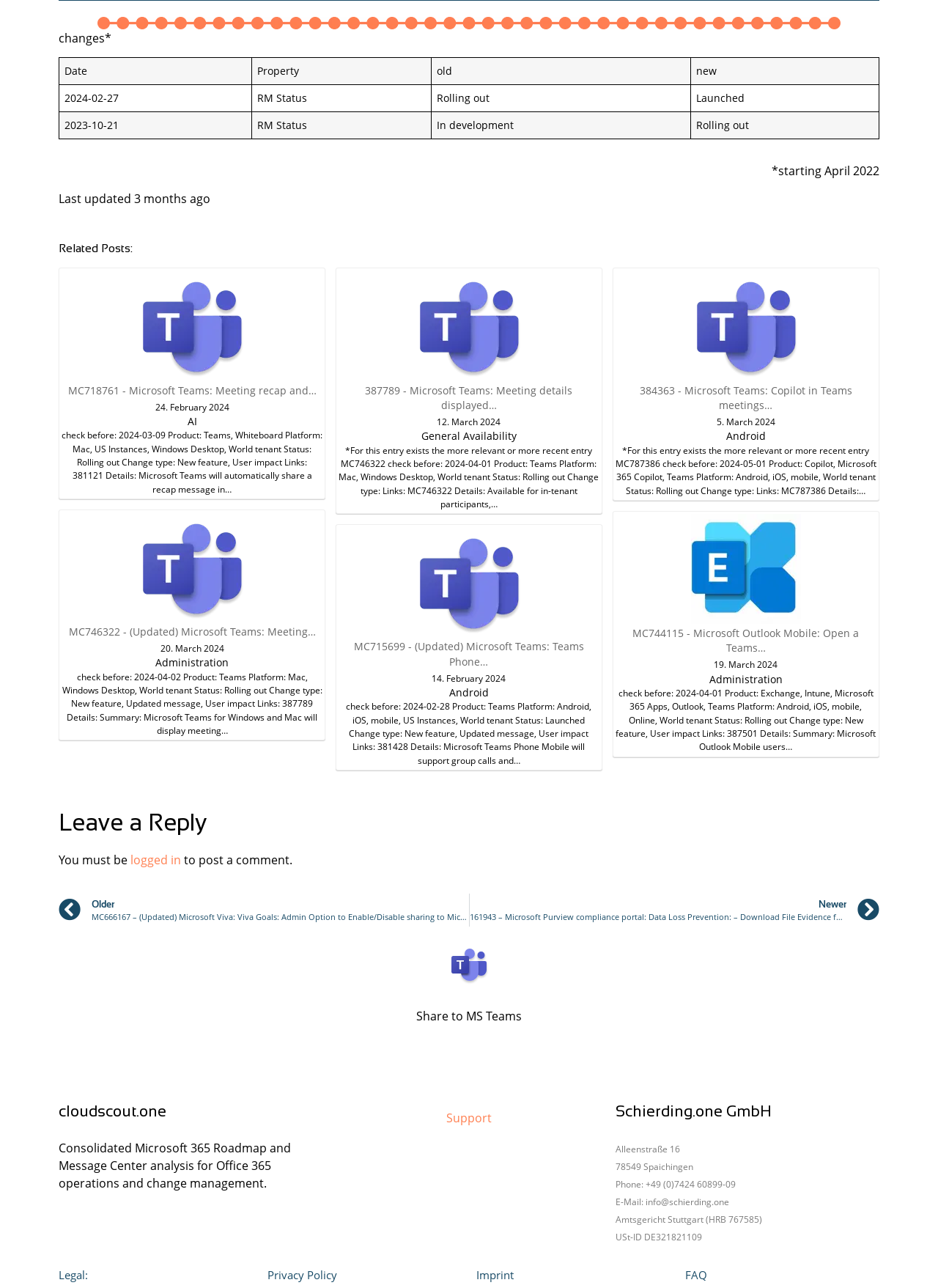Provide a brief response to the question below using one word or phrase:
What is the product mentioned in the second entry?

Teams